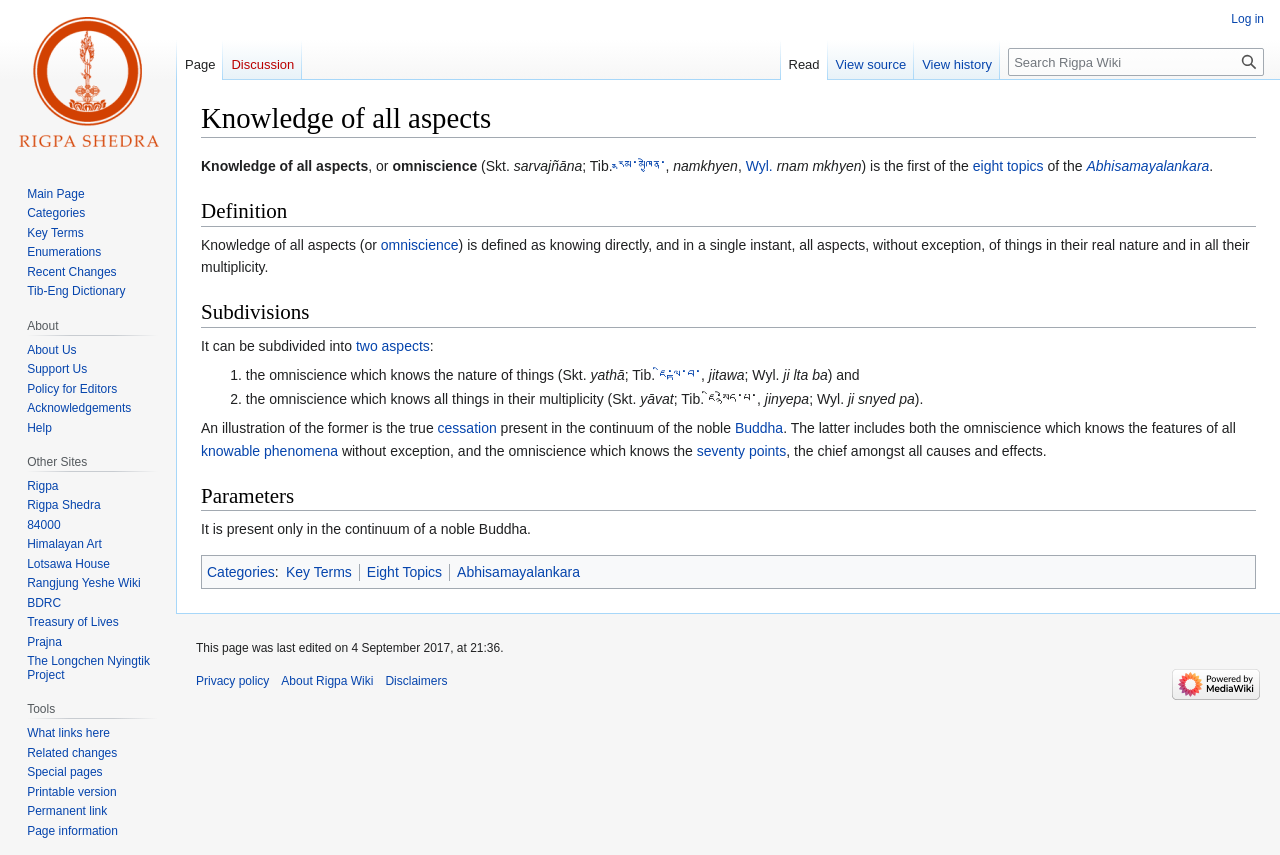Answer briefly with one word or phrase:
What are the navigation options available?

Personal tools, Namespaces, Views